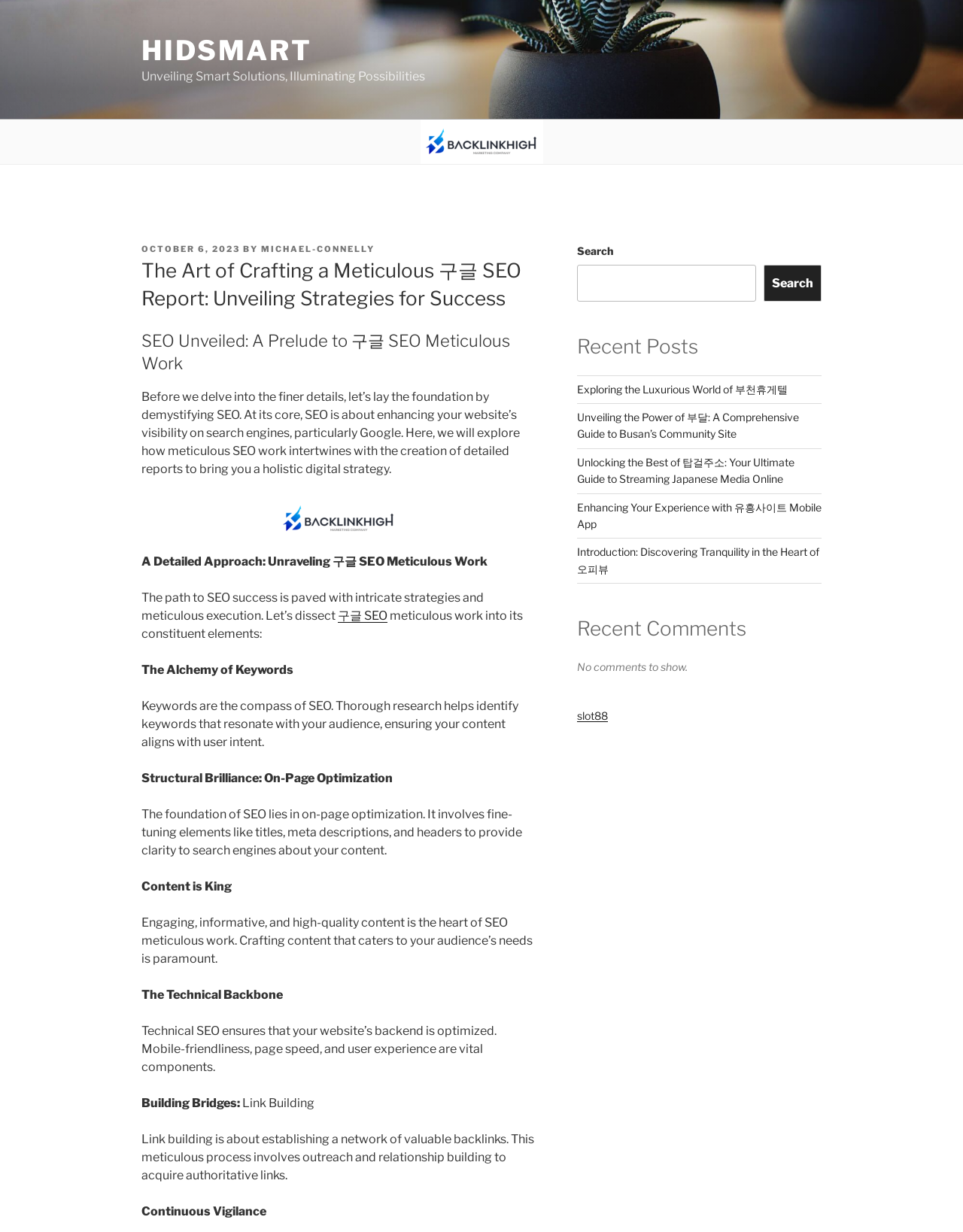What is the importance of content in SEO?
Look at the image and answer with only one word or phrase.

It is the heart of SEO